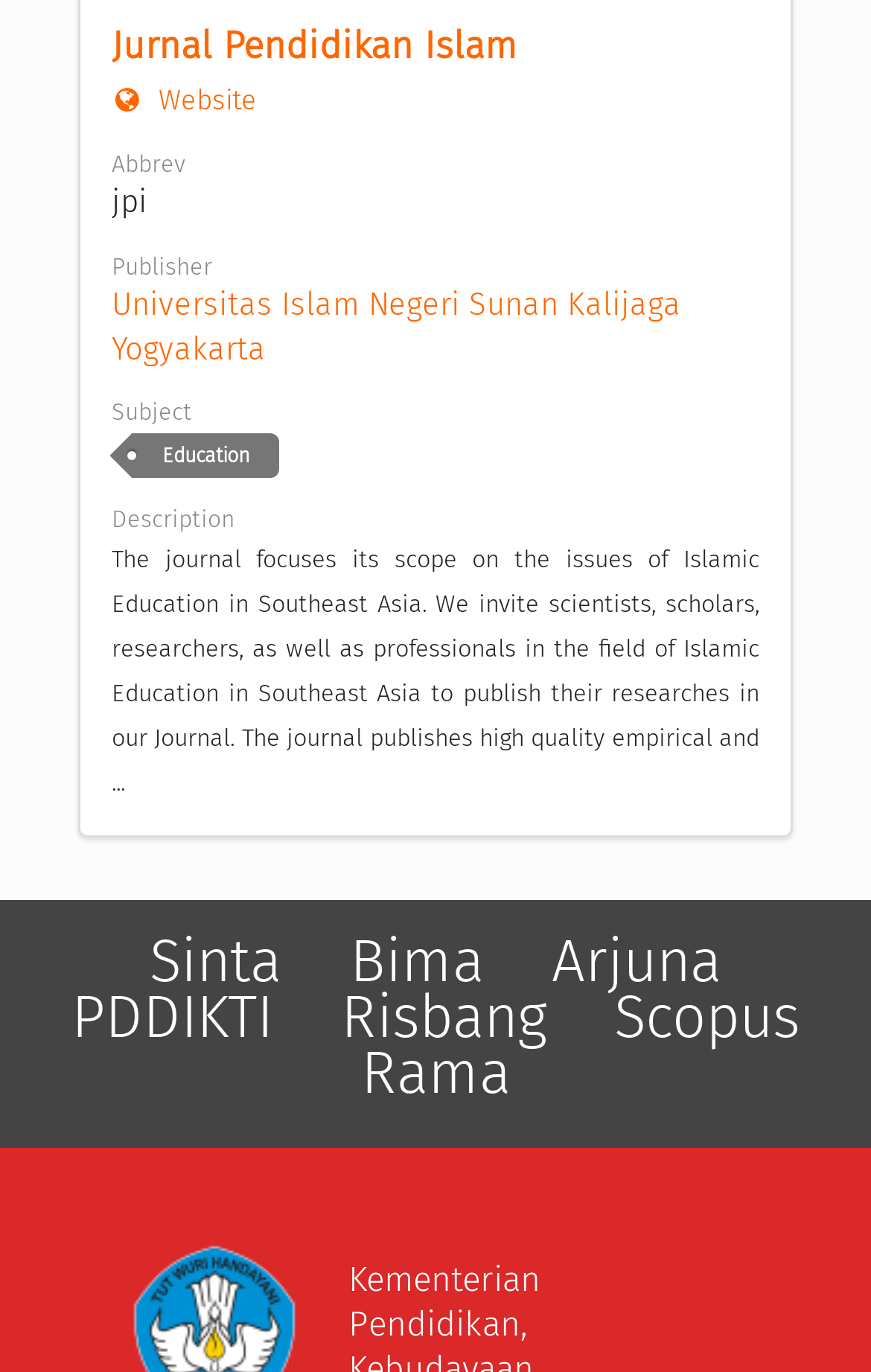Reply to the question with a single word or phrase:
What is the subject category of the journal?

Education